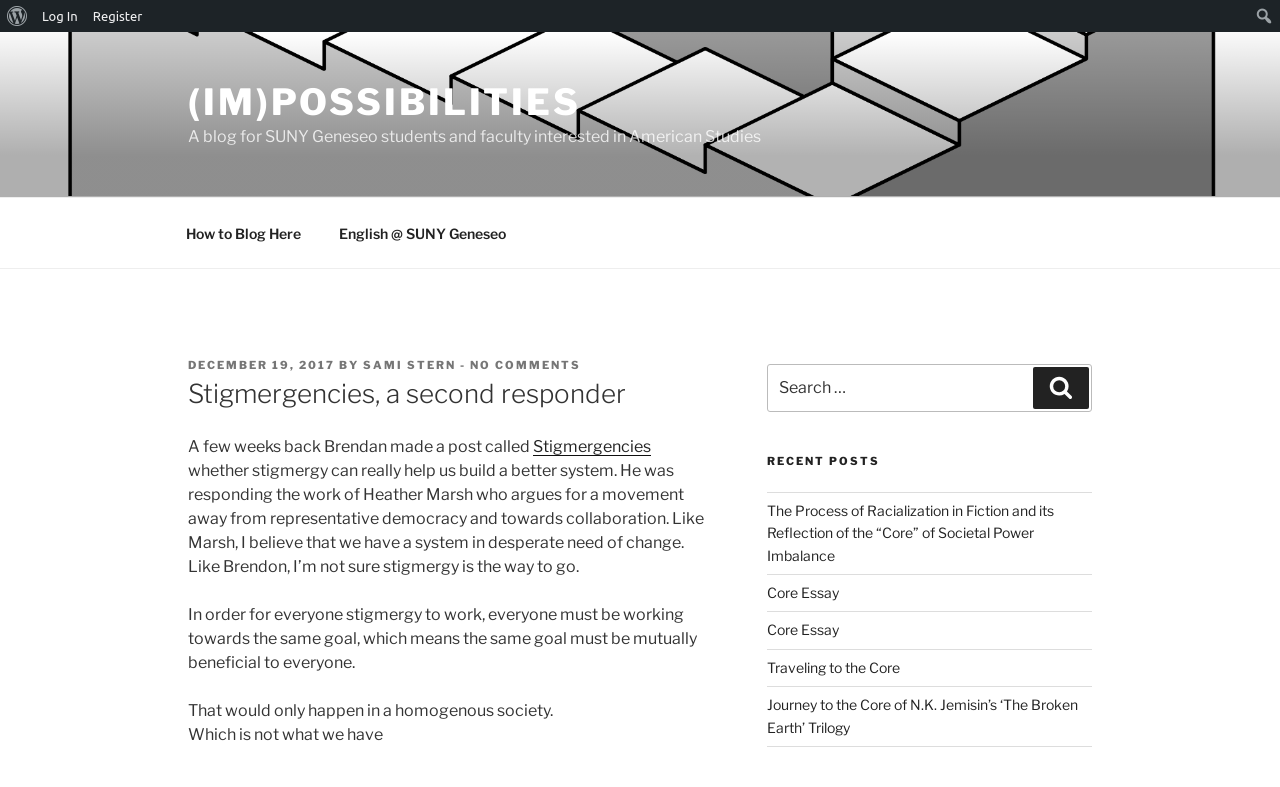What is the name of the blog?
Respond to the question with a well-detailed and thorough answer.

The name of the blog can be found in the heading element with the text 'Stigmergencies, a second responder'.